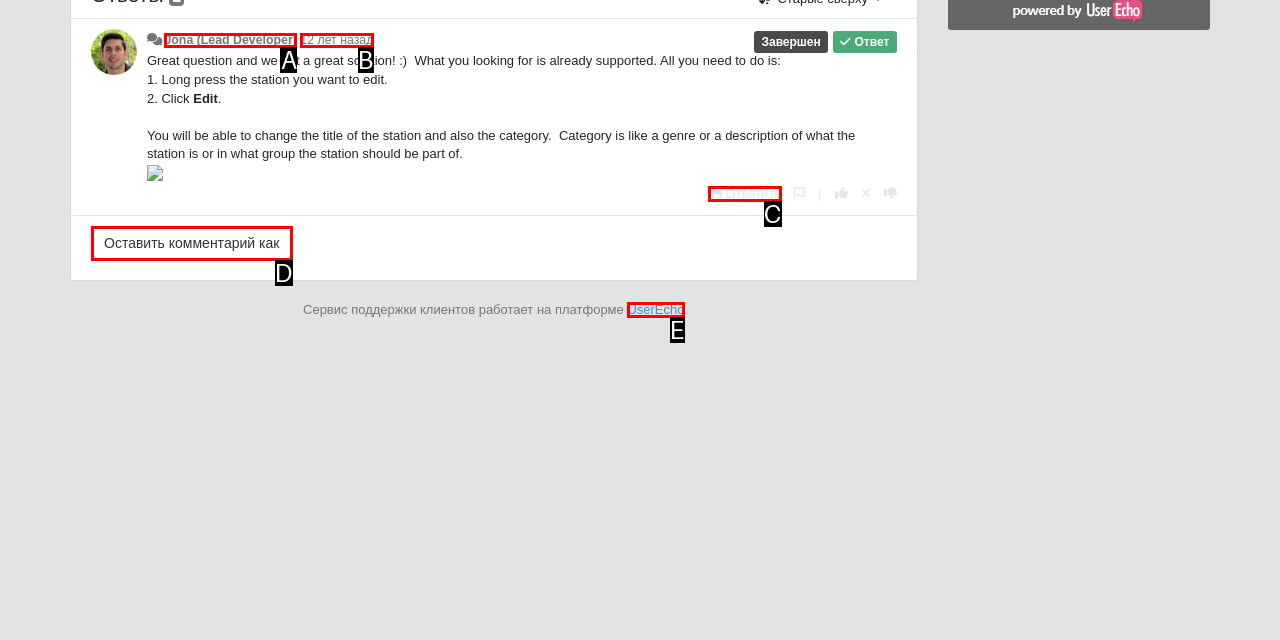Select the letter that aligns with the description: Ответить. Answer with the letter of the selected option directly.

C